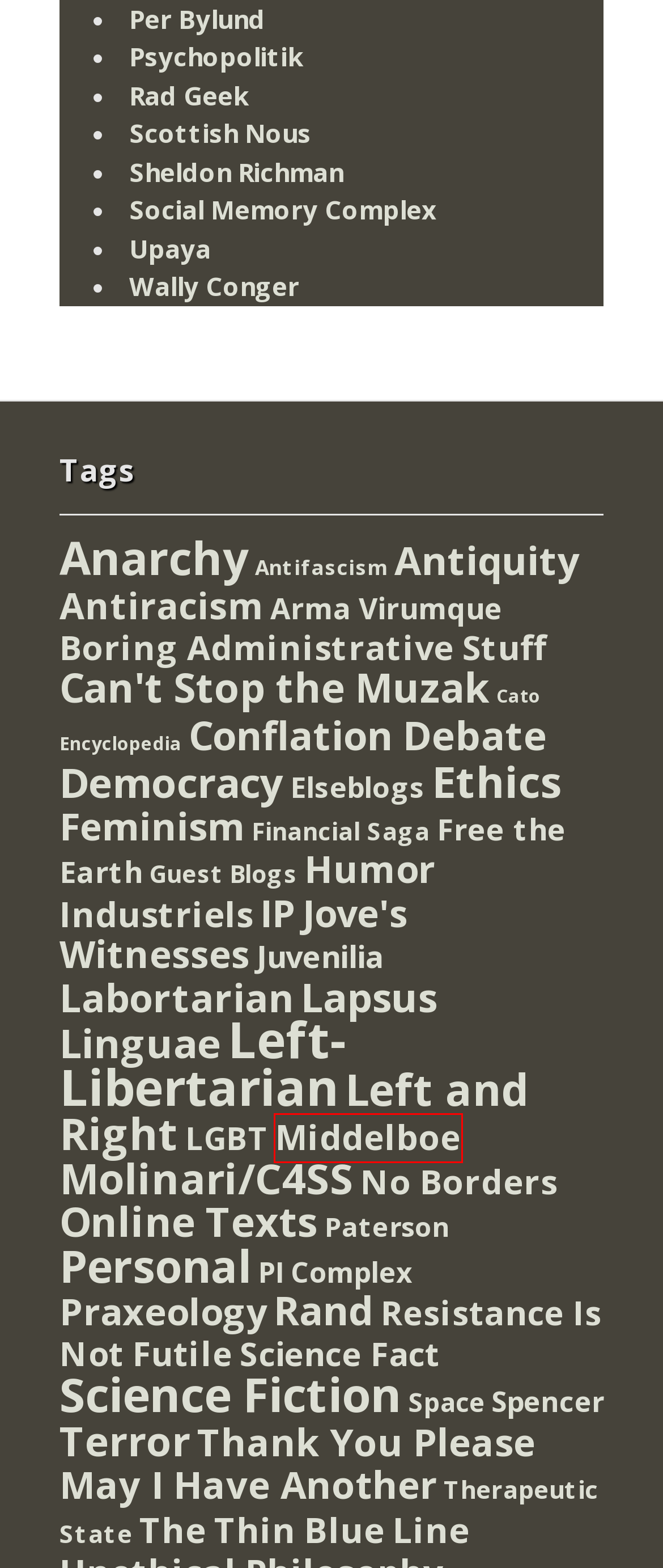A screenshot of a webpage is provided, featuring a red bounding box around a specific UI element. Identify the webpage description that most accurately reflects the new webpage after interacting with the selected element. Here are the candidates:
A. Boring Administrative Stuff | Austro-Athenian Empire
B. Jove’s Witnesses | Austro-Athenian Empire
C. Ethics | Austro-Athenian Empire
D. Antifascism | Austro-Athenian Empire
E. Middelboe | Austro-Athenian Empire
F. Antiracism | Austro-Athenian Empire
G. Left-Libertarian | Austro-Athenian Empire
H. IP | Austro-Athenian Empire

E